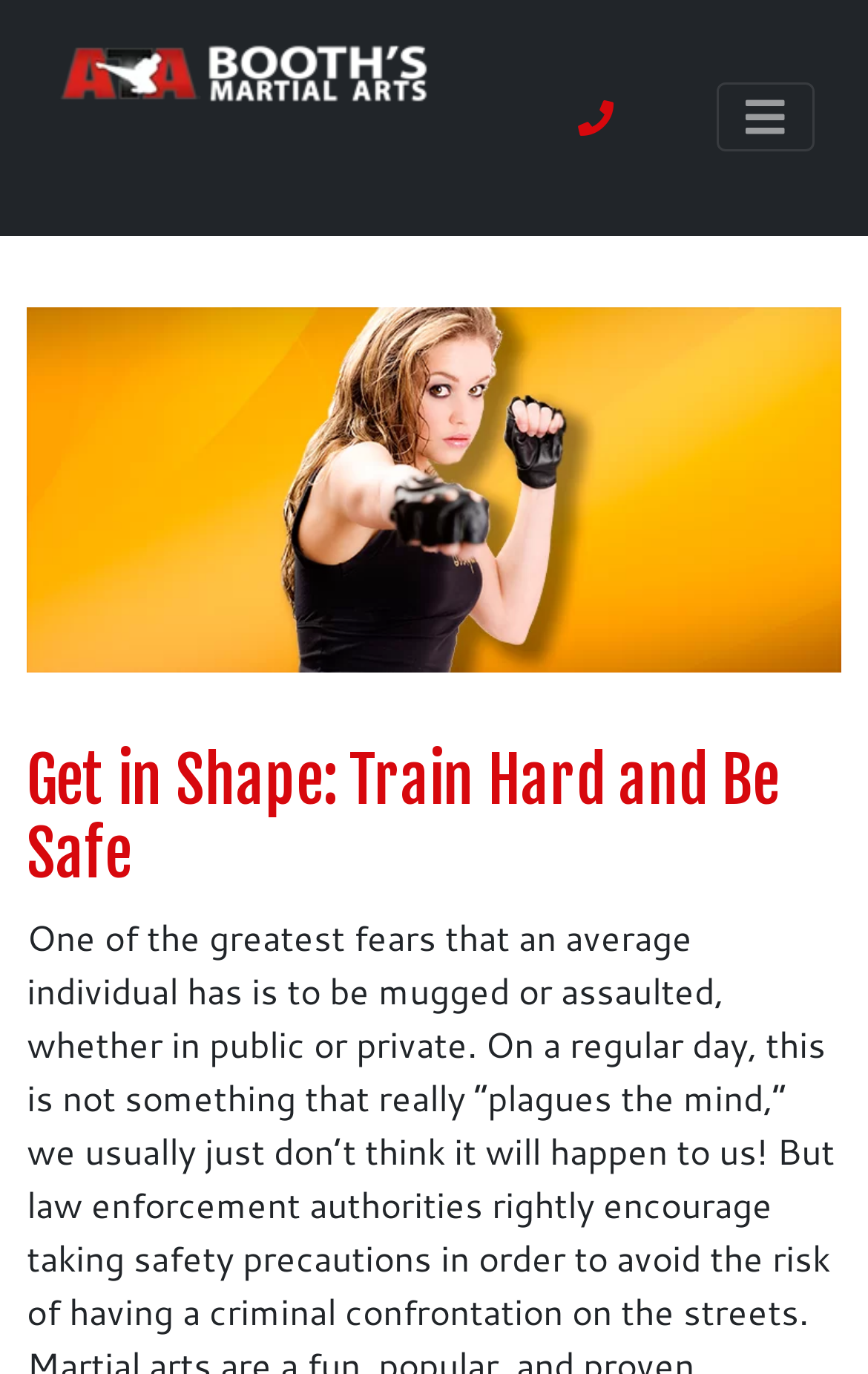Please provide the bounding box coordinate of the region that matches the element description: aria-label="Toggle navigation". Coordinates should be in the format (top-left x, top-left y, bottom-right x, bottom-right y) and all values should be between 0 and 1.

[0.826, 0.061, 0.938, 0.111]